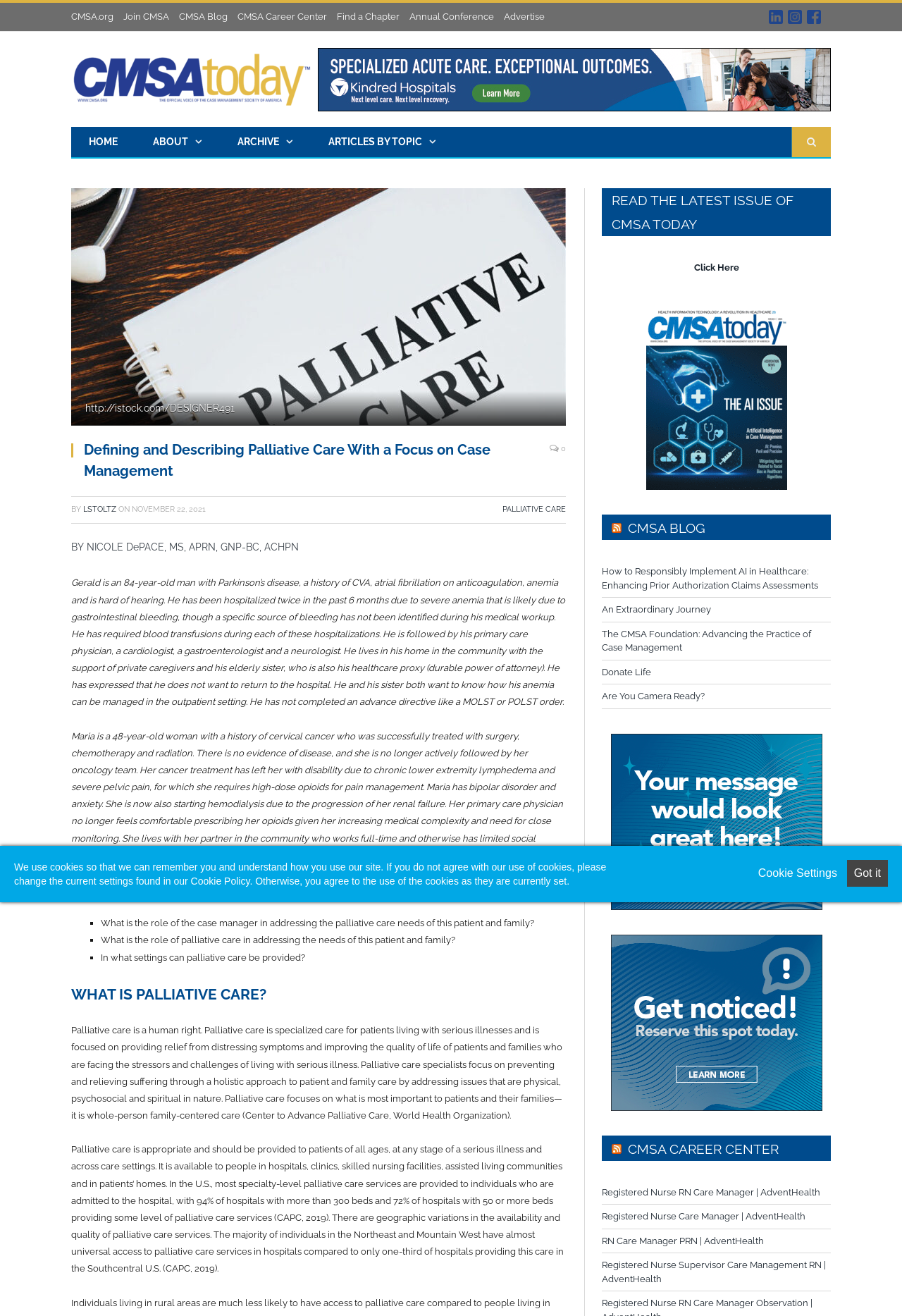Extract the main heading text from the webpage.

Defining and Describing Palliative Care With a Focus on Case Management